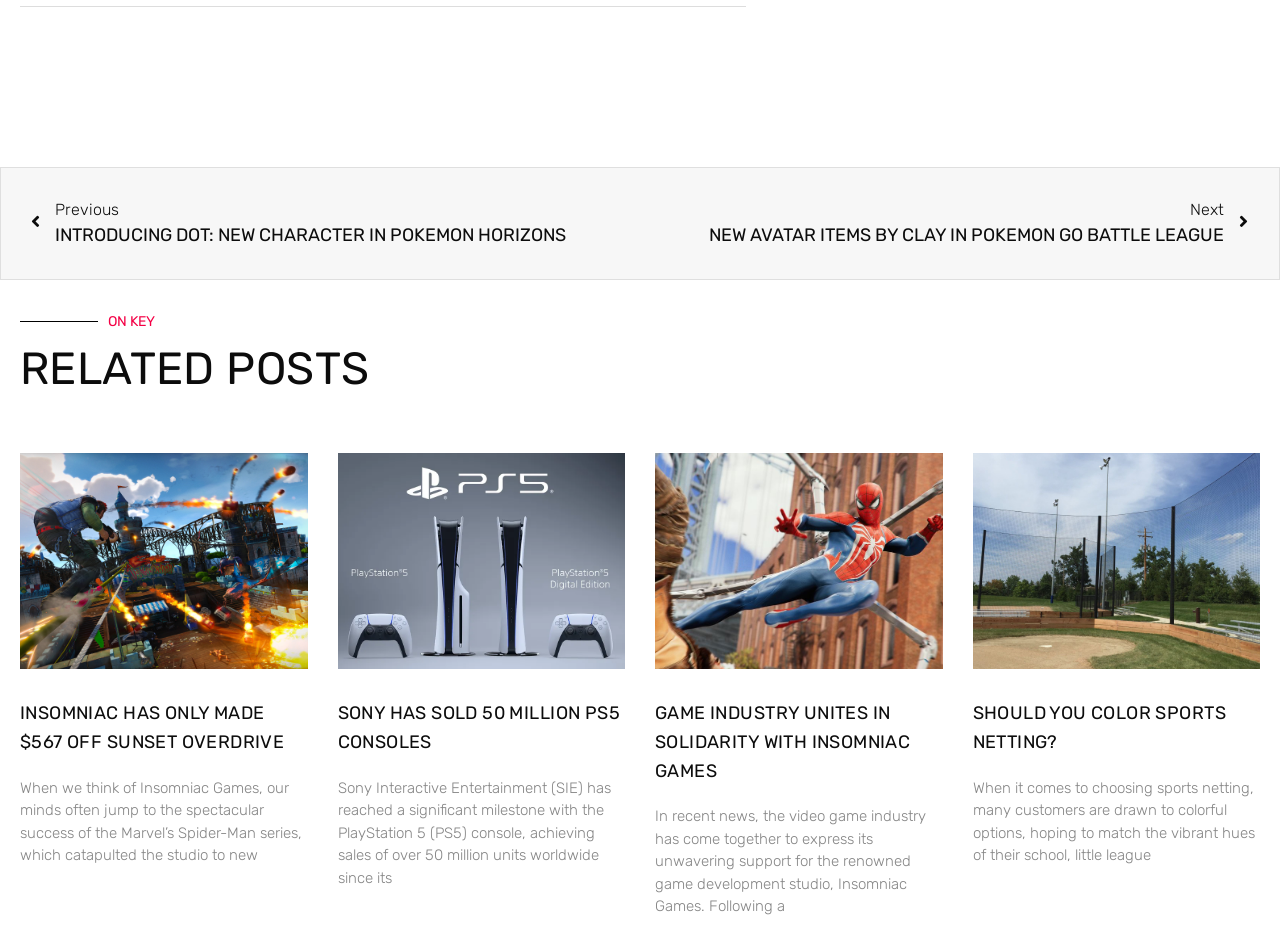Specify the bounding box coordinates of the region I need to click to perform the following instruction: "Read the article about coloring sports netting". The coordinates must be four float numbers in the range of 0 to 1, i.e., [left, top, right, bottom].

[0.76, 0.488, 0.984, 0.987]